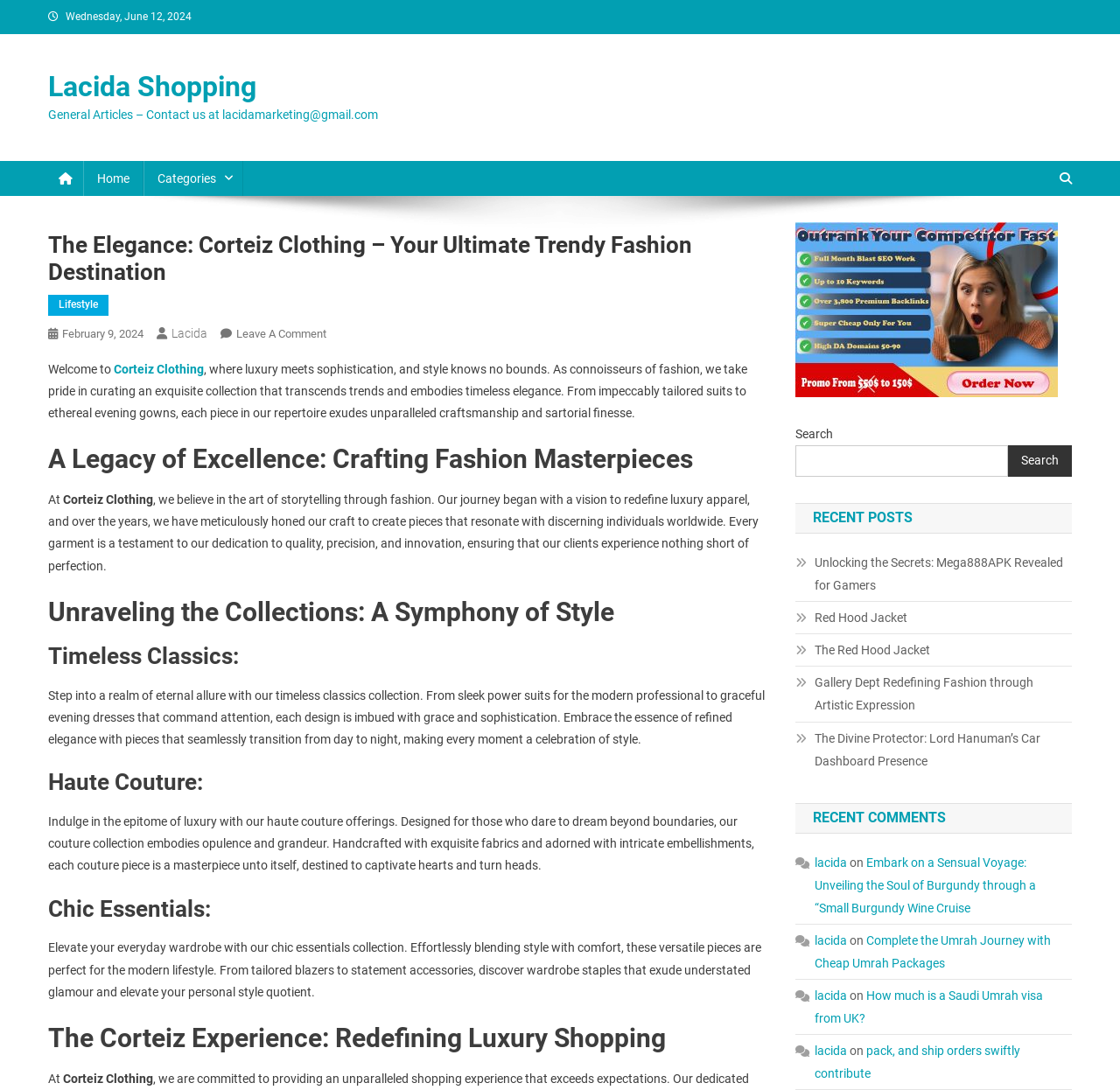What is the purpose of the search function on the webpage?
Use the image to give a comprehensive and detailed response to the question.

The search function is located in the top-right corner of the webpage, and it allows users to search for specific keywords or phrases. This suggests that the purpose of the search function is to help users quickly find specific content, such as articles or products, within the webpage.